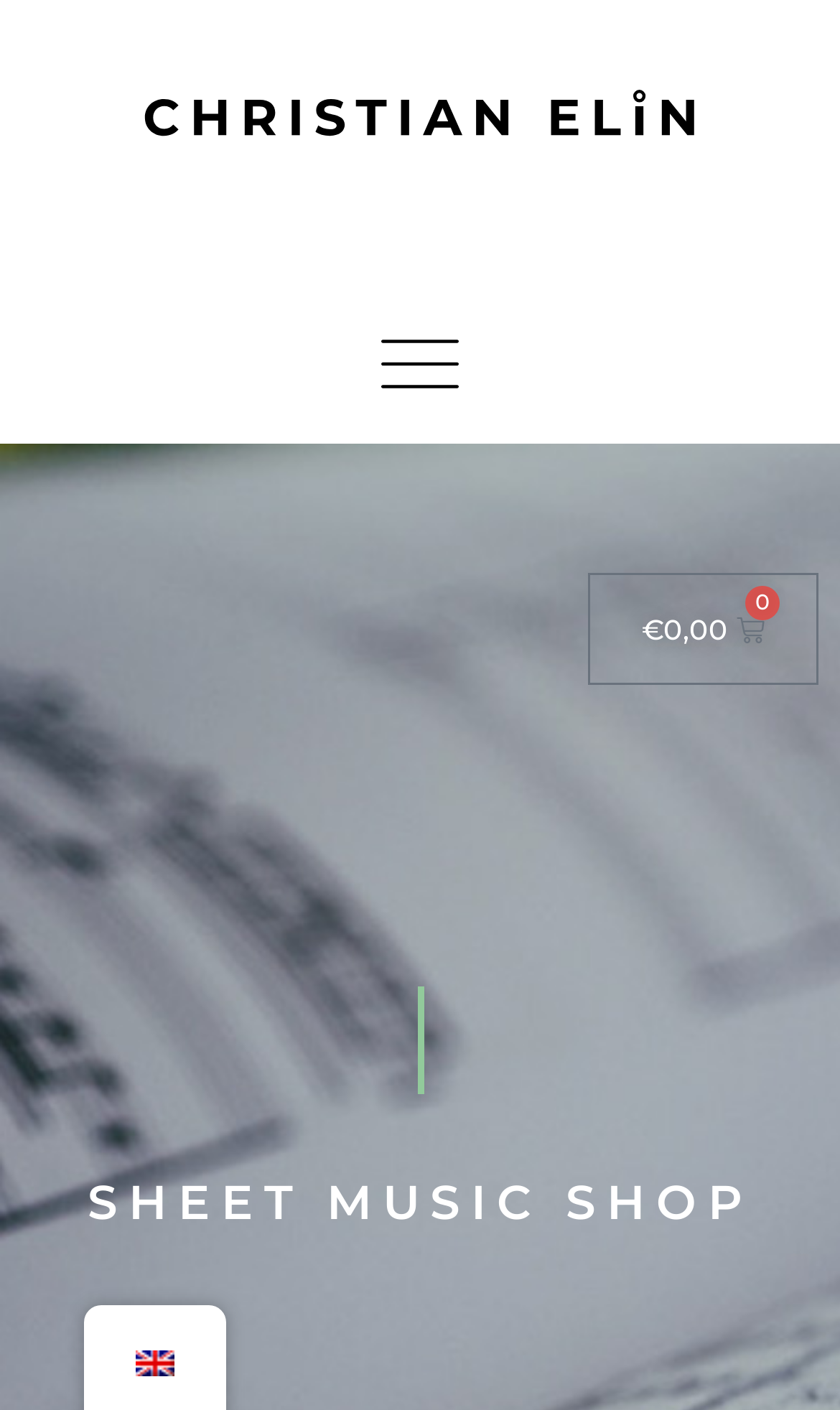Use the information in the screenshot to answer the question comprehensively: How many links are present in the top section of the webpage?

I found the answer by looking at the top section of the webpage and counting the number of link elements present, which are two links with empty text and one with the text '€0,00 0  Basket'.